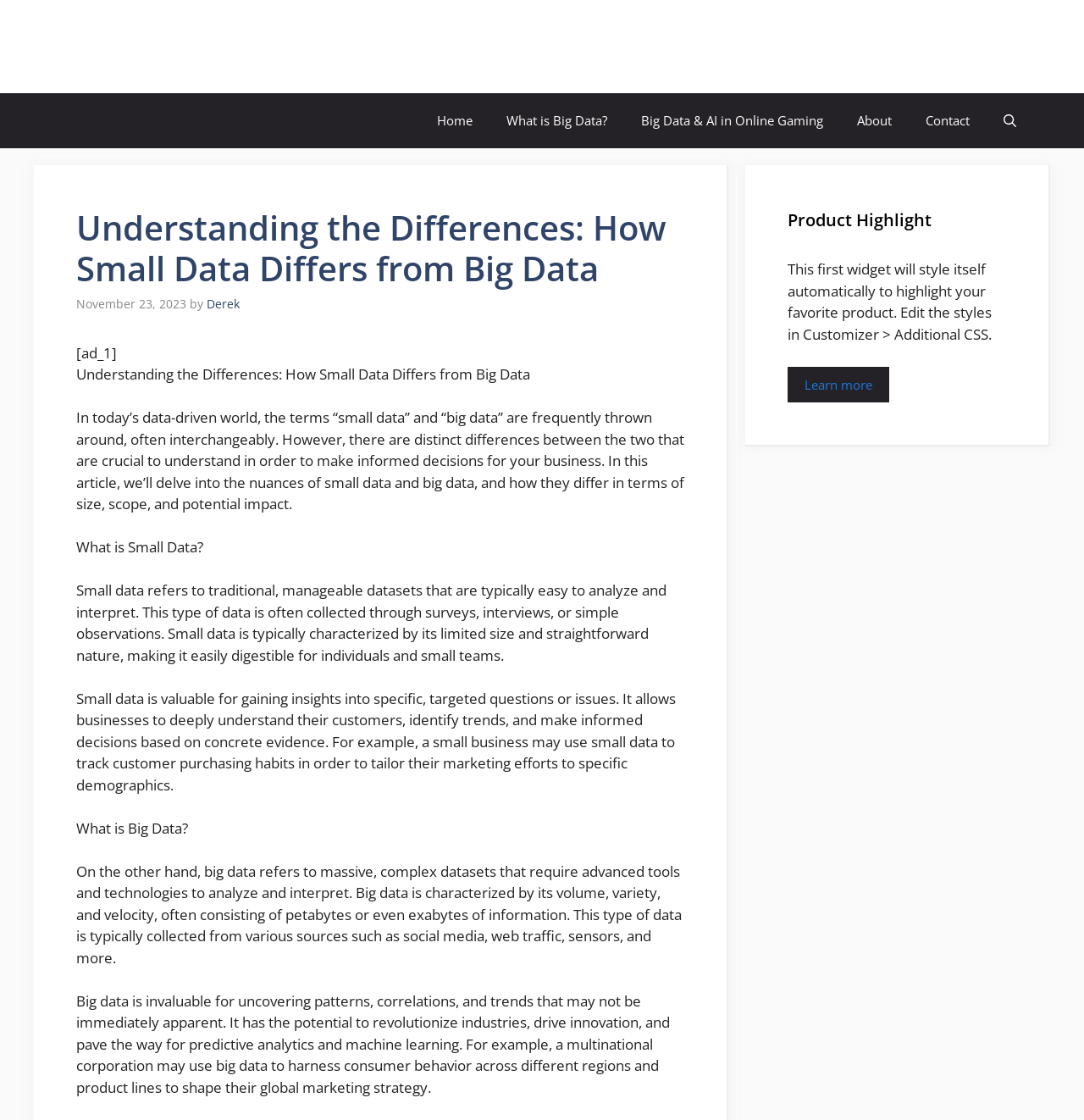Find the bounding box coordinates for the area you need to click to carry out the instruction: "Learn more about the product". The coordinates should be four float numbers between 0 and 1, indicated as [left, top, right, bottom].

[0.727, 0.327, 0.82, 0.359]